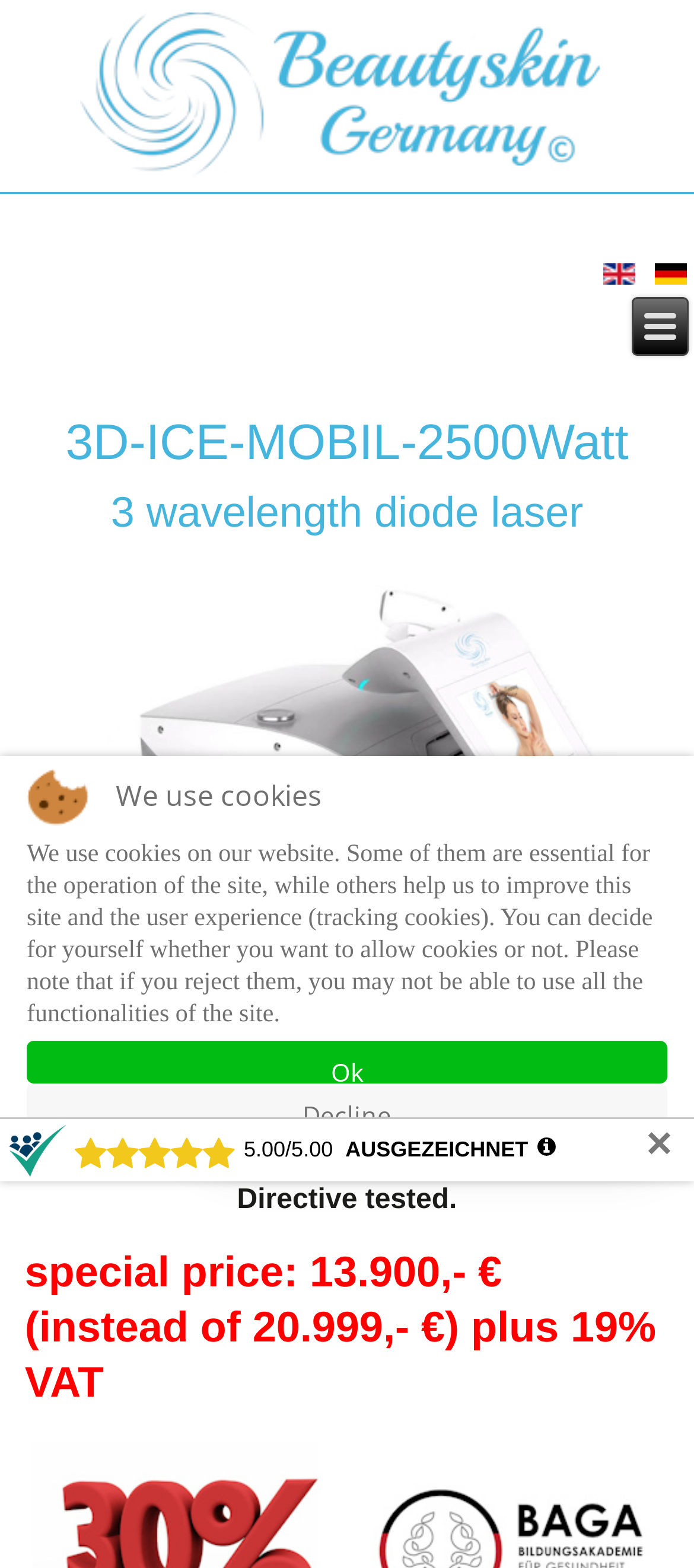What is the purpose of the WhatsApp image?
Could you answer the question in a detailed manner, providing as much information as possible?

The WhatsApp image is likely to be a contact method for the company or a way to initiate a conversation with a sales representative. Its placement on the webpage suggests that it is a call-to-action element, encouraging users to reach out to the company.